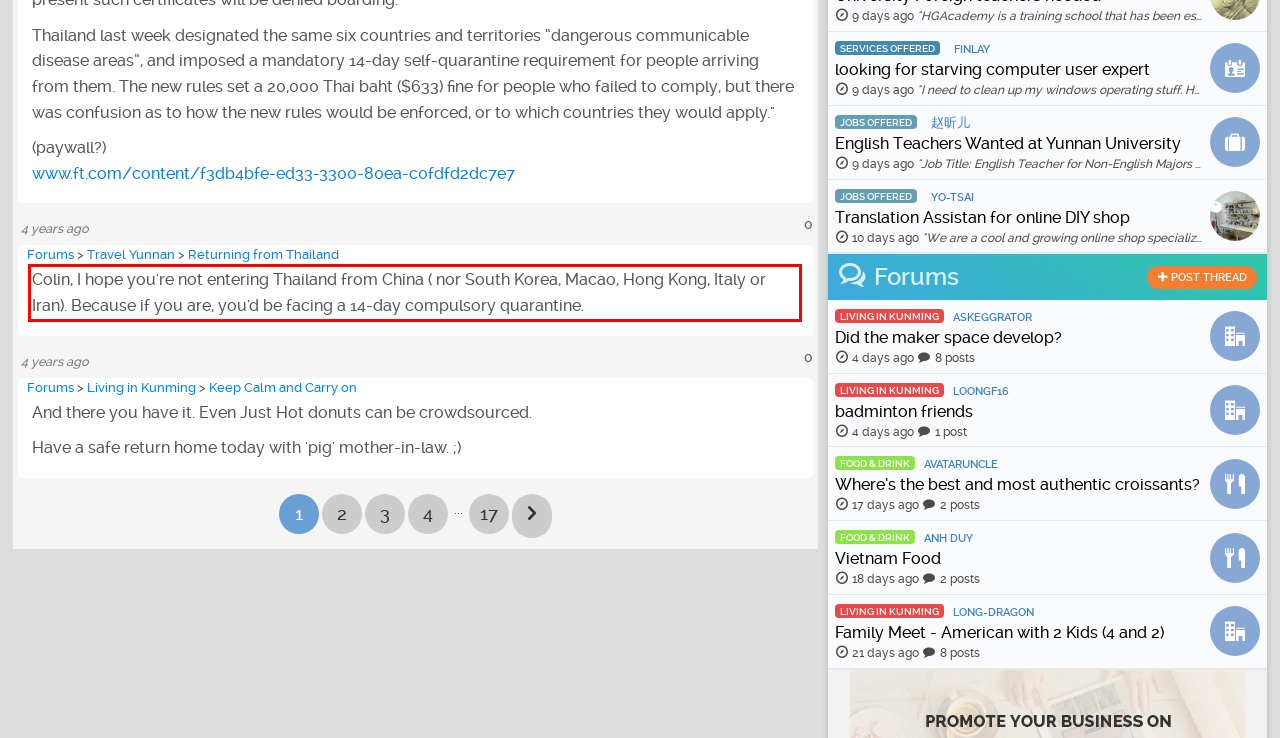You are provided with a screenshot of a webpage that includes a UI element enclosed in a red rectangle. Extract the text content inside this red rectangle.

Colin, I hope you're not entering Thailand from China ( nor South Korea, Macao, Hong Kong, Italy or Iran). Because if you are, you'd be facing a 14-day compulsory quarantine.